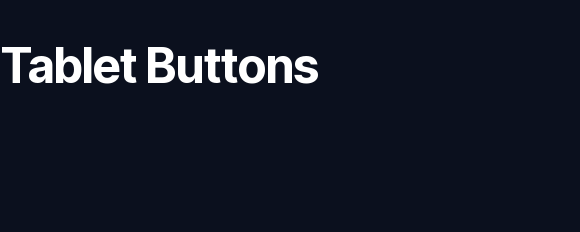Elaborate on the details you observe in the image.

The image prominently displays the heading "Tablet Buttons" against a dark background. This title suggests a focus on essential controls or features that are commonly found on tablets, particularly those running the Android operating system. The bold, white typography emphasizes the importance of understanding these buttons, which are crucial for navigating and utilizing a tablet effectively. This context is likely part of a broader discussion on common Android terminology, aimed at helping users familiarize themselves with the device's functionalities, especially those who may be new to Android tablets.